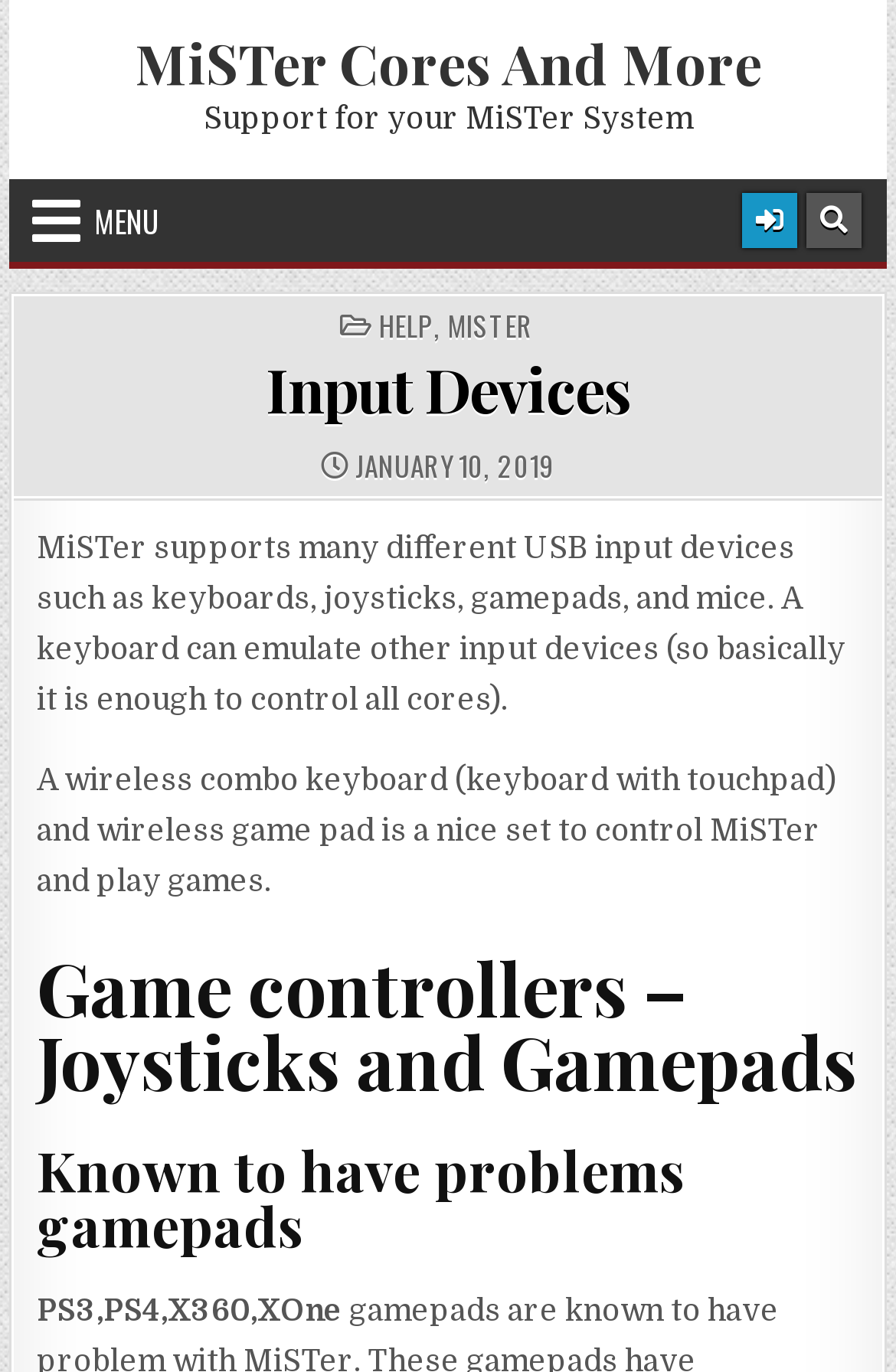Please answer the following question as detailed as possible based on the image: 
What is the main topic of this webpage?

The main topic of this webpage is 'Input Devices' as indicated by the heading 'Input Devices' on the webpage, which suggests that the webpage is discussing various input devices supported by MiSTer.